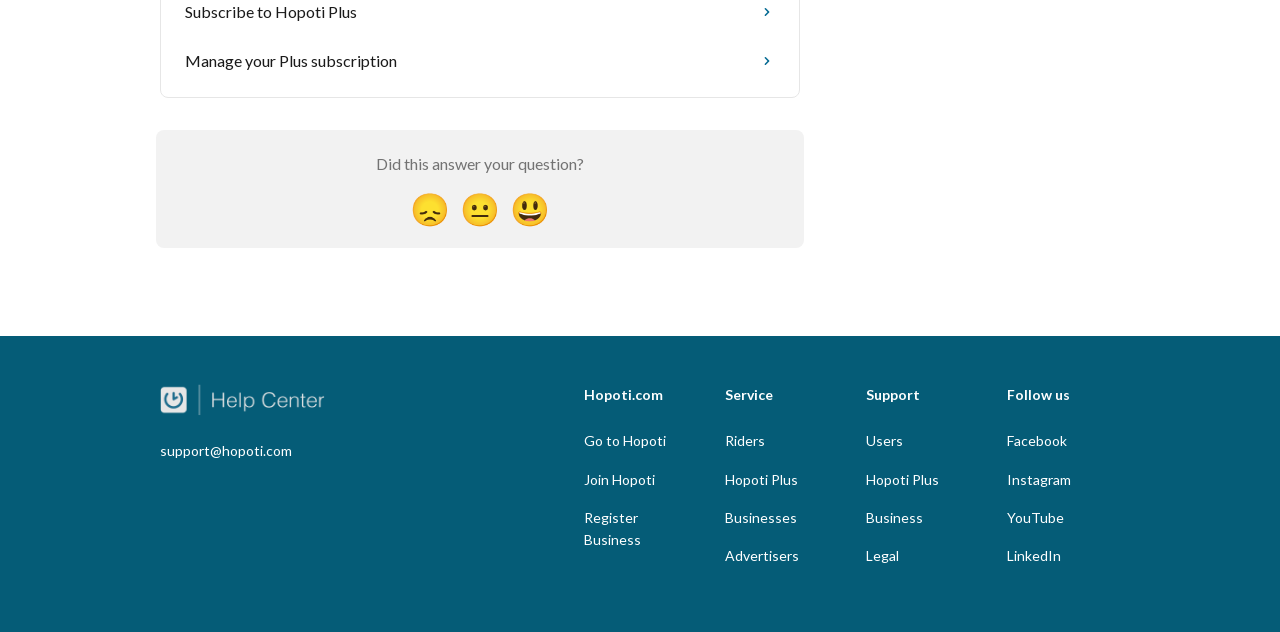Determine the bounding box coordinates of the clickable area required to perform the following instruction: "Click the Smiley Reaction button". The coordinates should be represented as four float numbers between 0 and 1: [left, top, right, bottom].

[0.395, 0.286, 0.434, 0.373]